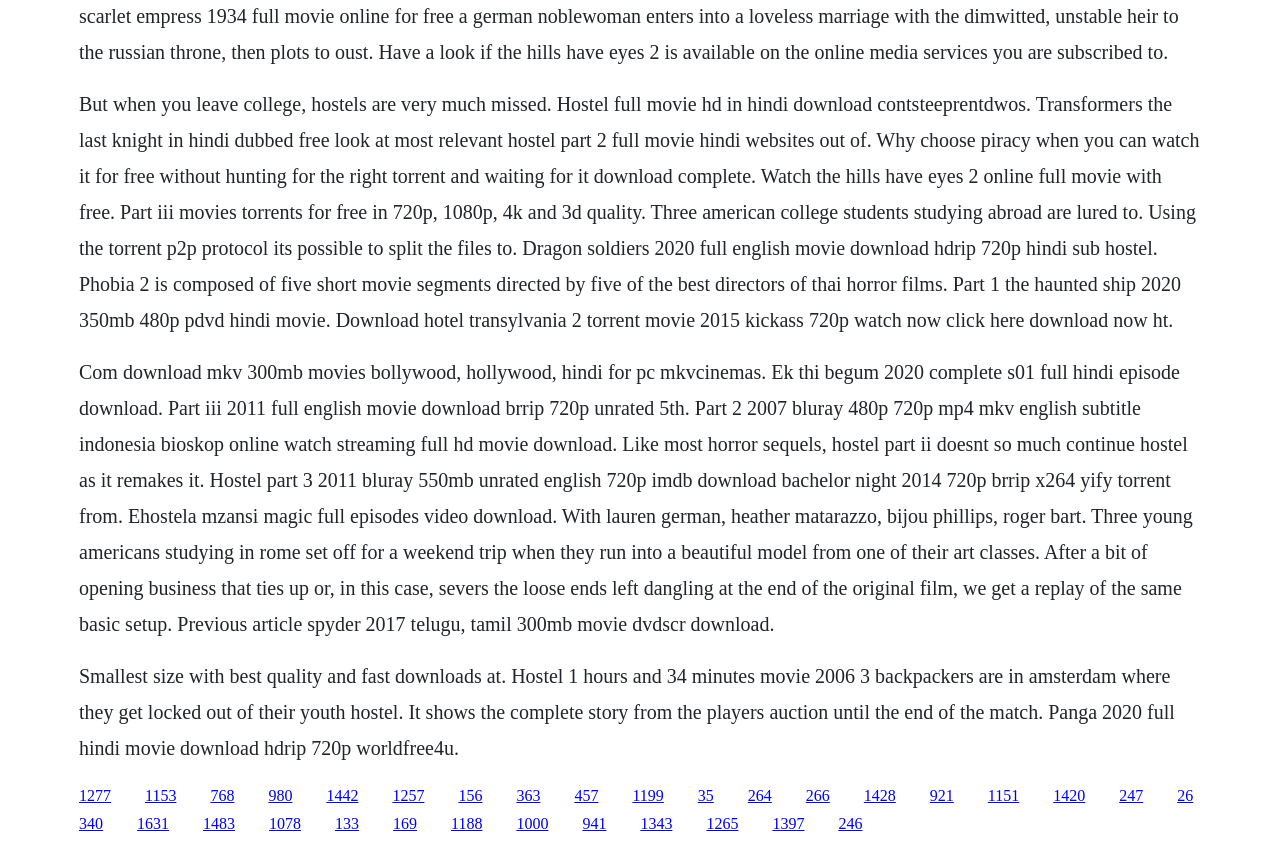Give a one-word or short phrase answer to this question: 
What is the smallest size of movie downloads on this webpage?

300mb